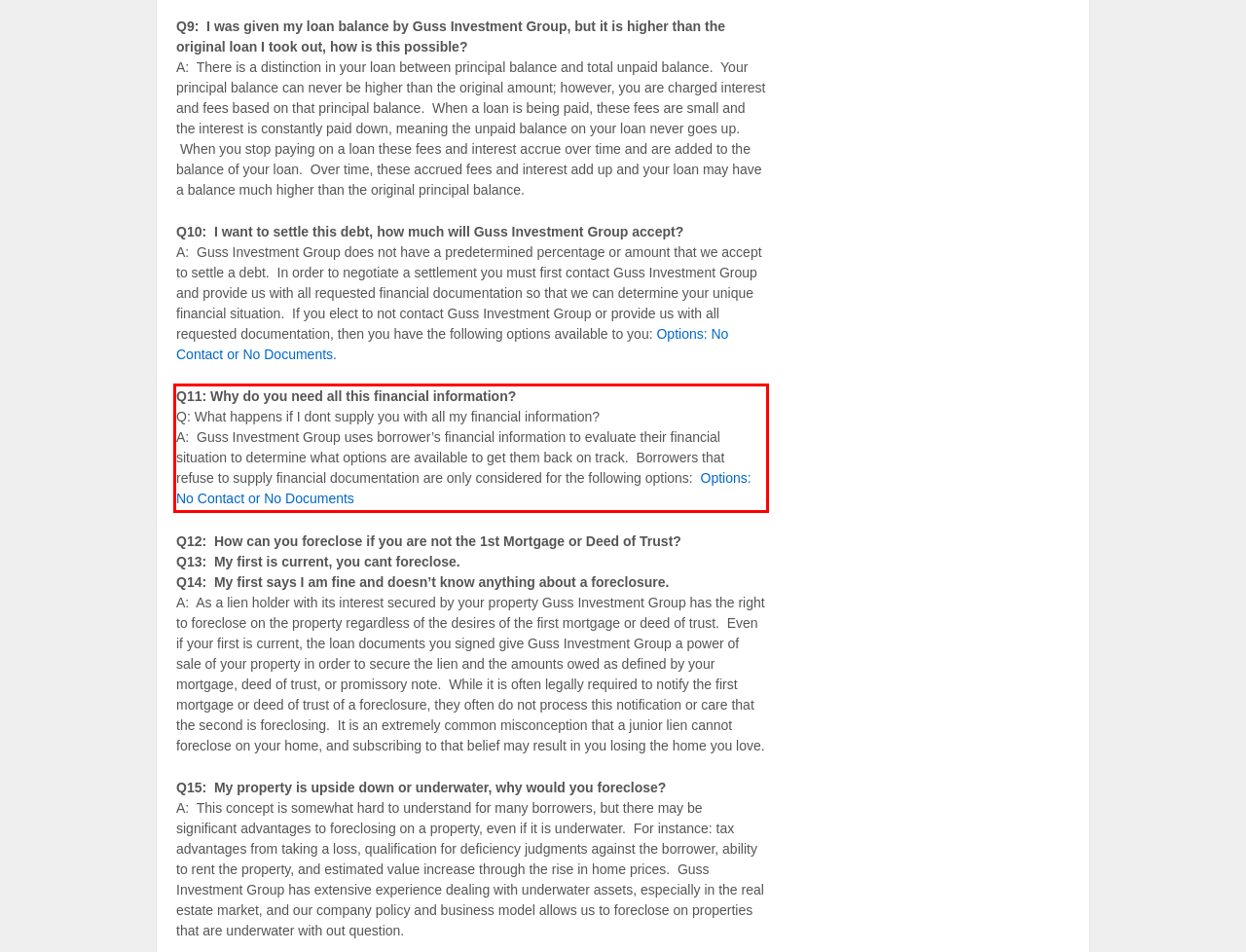Please take the screenshot of the webpage, find the red bounding box, and generate the text content that is within this red bounding box.

Q11: Why do you need all this financial information? Q: What happens if I dont supply you with all my financial information? A: Guss Investment Group uses borrower’s financial information to evaluate their financial situation to determine what options are available to get them back on track. Borrowers that refuse to supply financial documentation are only considered for the following options: Options: No Contact or No Documents